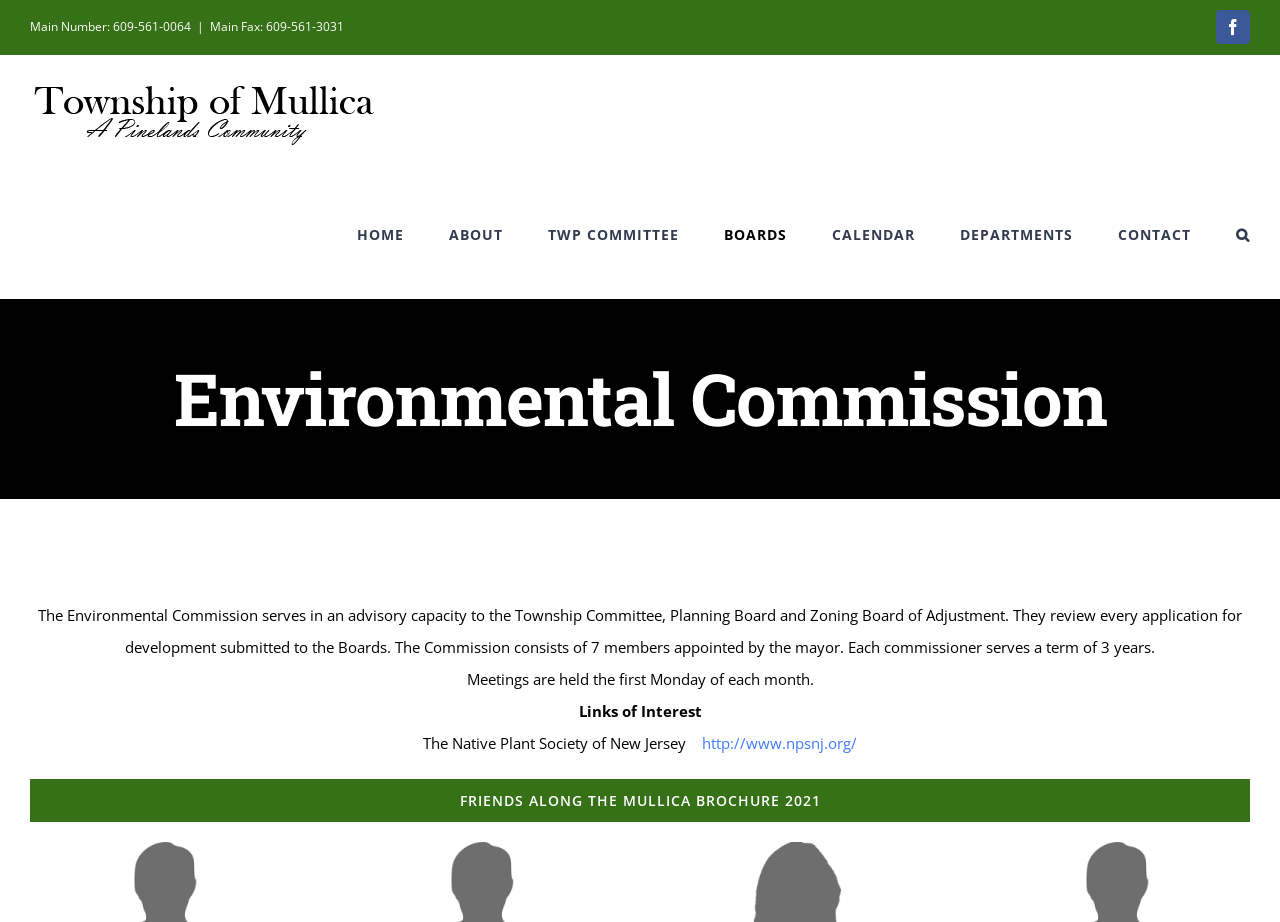Could you find the bounding box coordinates of the clickable area to complete this instruction: "Go to HOME page"?

[0.279, 0.187, 0.316, 0.323]